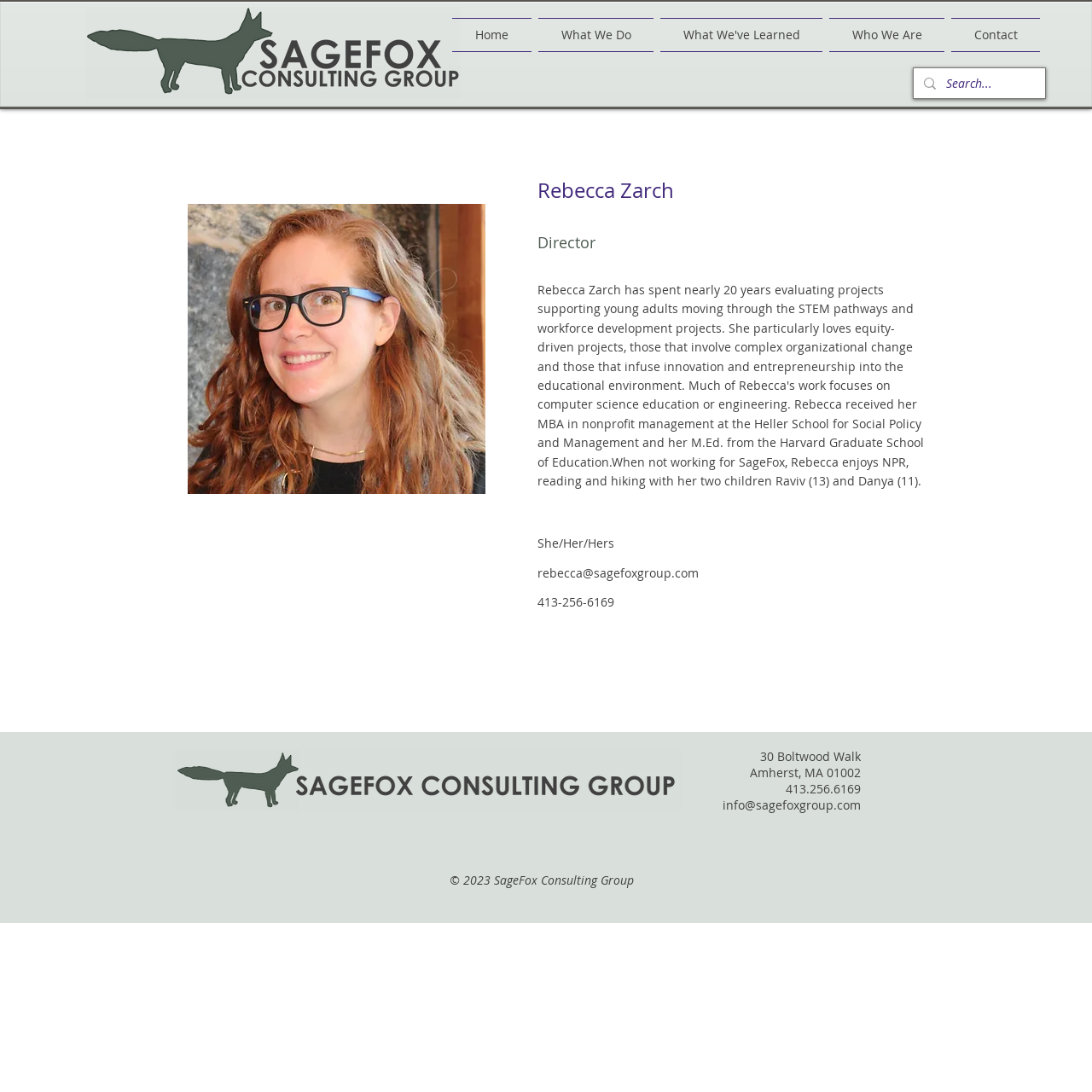Find the bounding box coordinates of the element to click in order to complete the given instruction: "Read the client review."

None